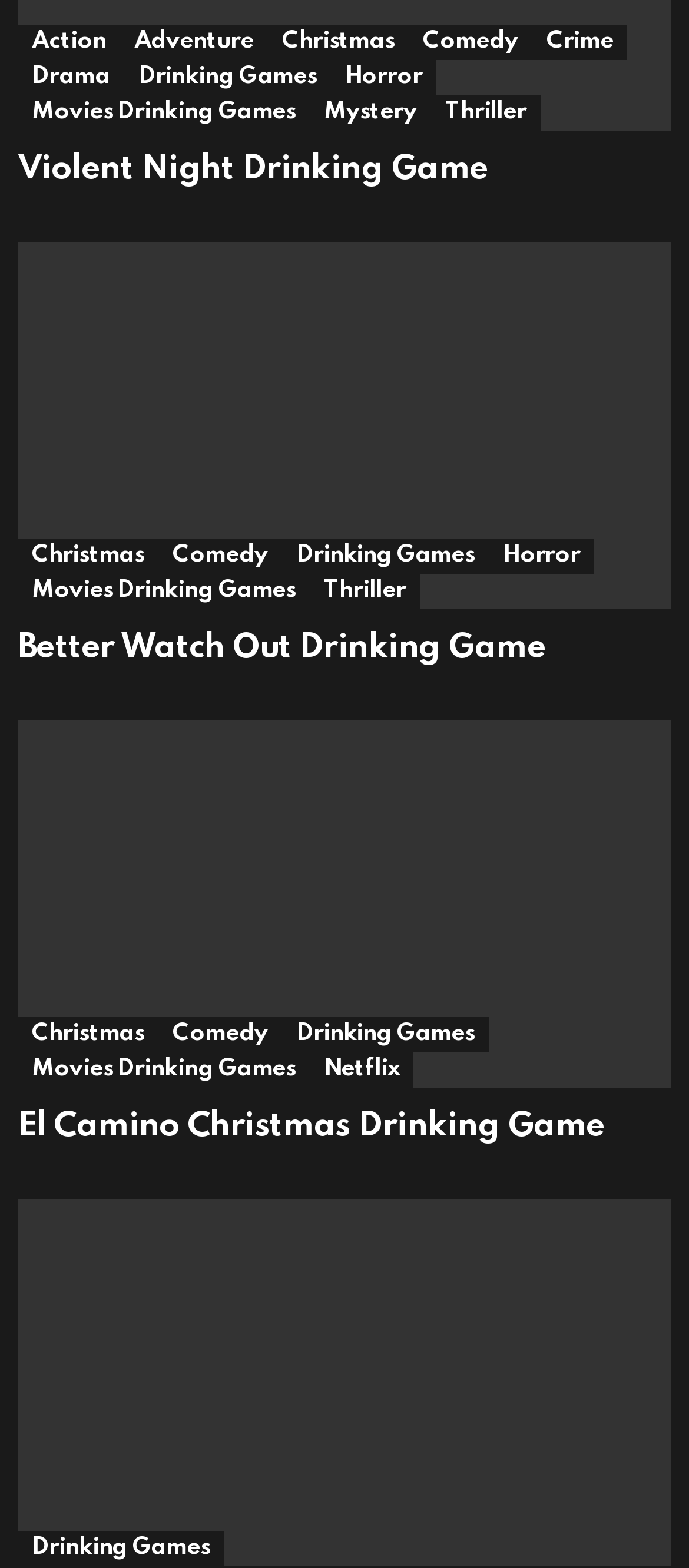Based on the image, please elaborate on the answer to the following question:
What is the category of the 'Violent Night Drinking Game'?

I looked at the links in the header section above the 'Violent Night Drinking Game' title and found the category 'Action'.